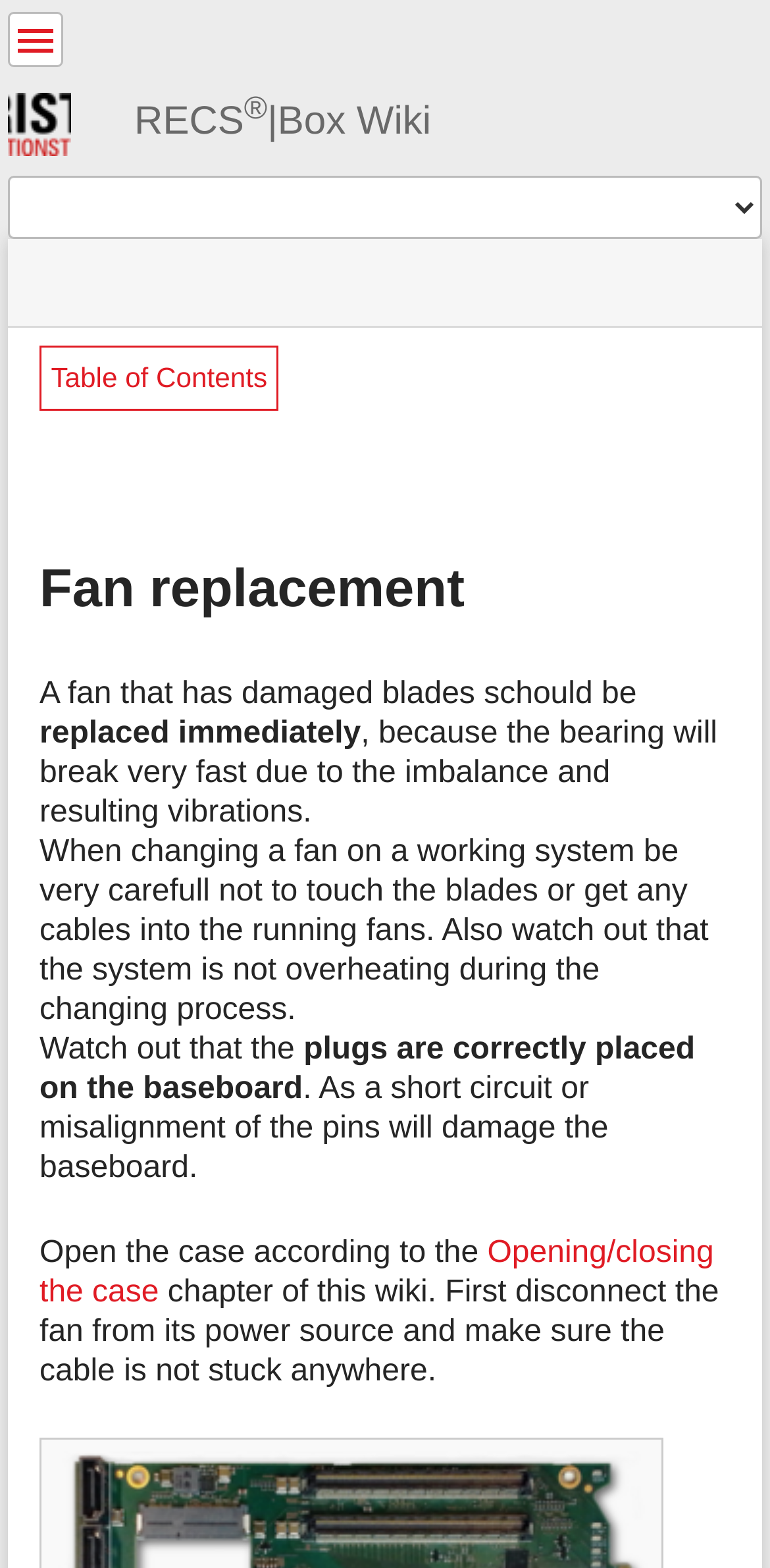What is the purpose of the 'Tools' combobox?
By examining the image, provide a one-word or phrase answer.

To access page tools